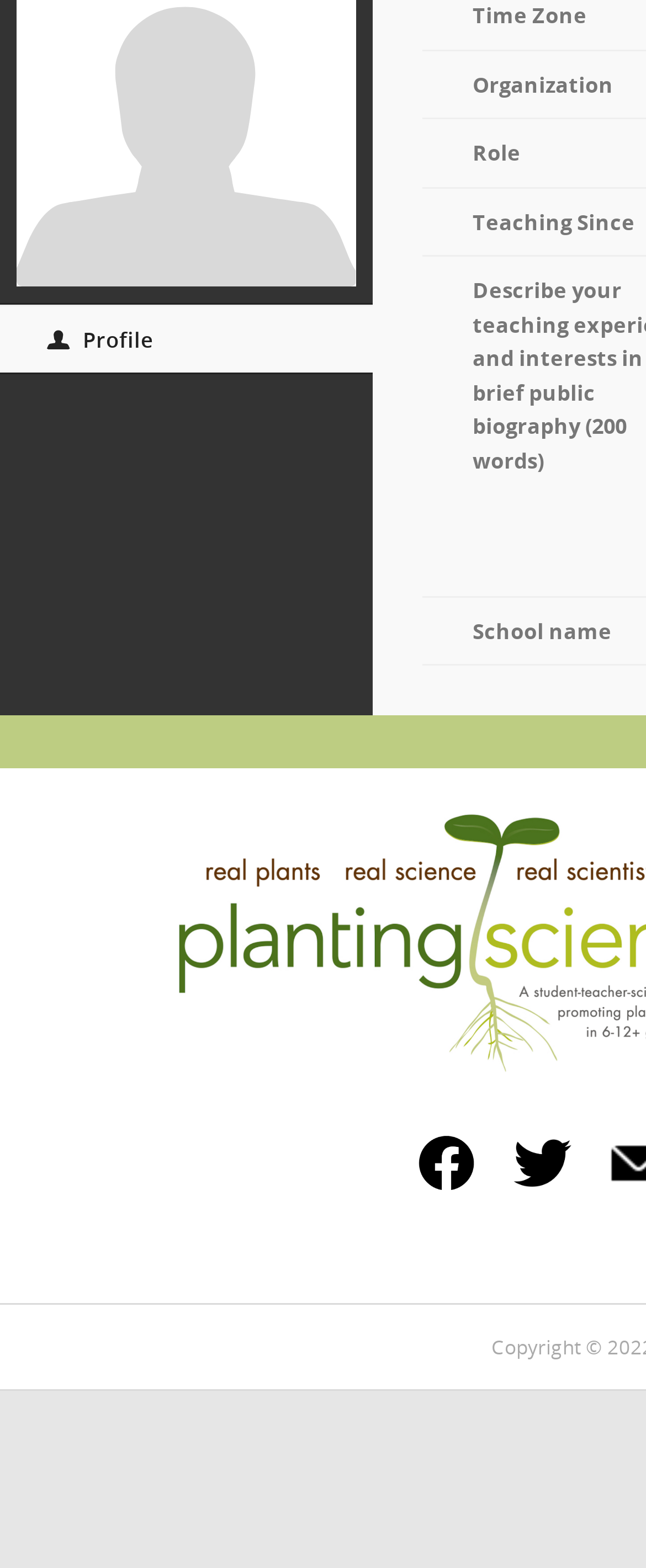Bounding box coordinates should be in the format (top-left x, top-left y, bottom-right x, bottom-right y) and all values should be floating point numbers between 0 and 1. Determine the bounding box coordinate for the UI element described as: alt="f_logo_RGB-Black_72.png"

[0.62, 0.732, 0.761, 0.748]